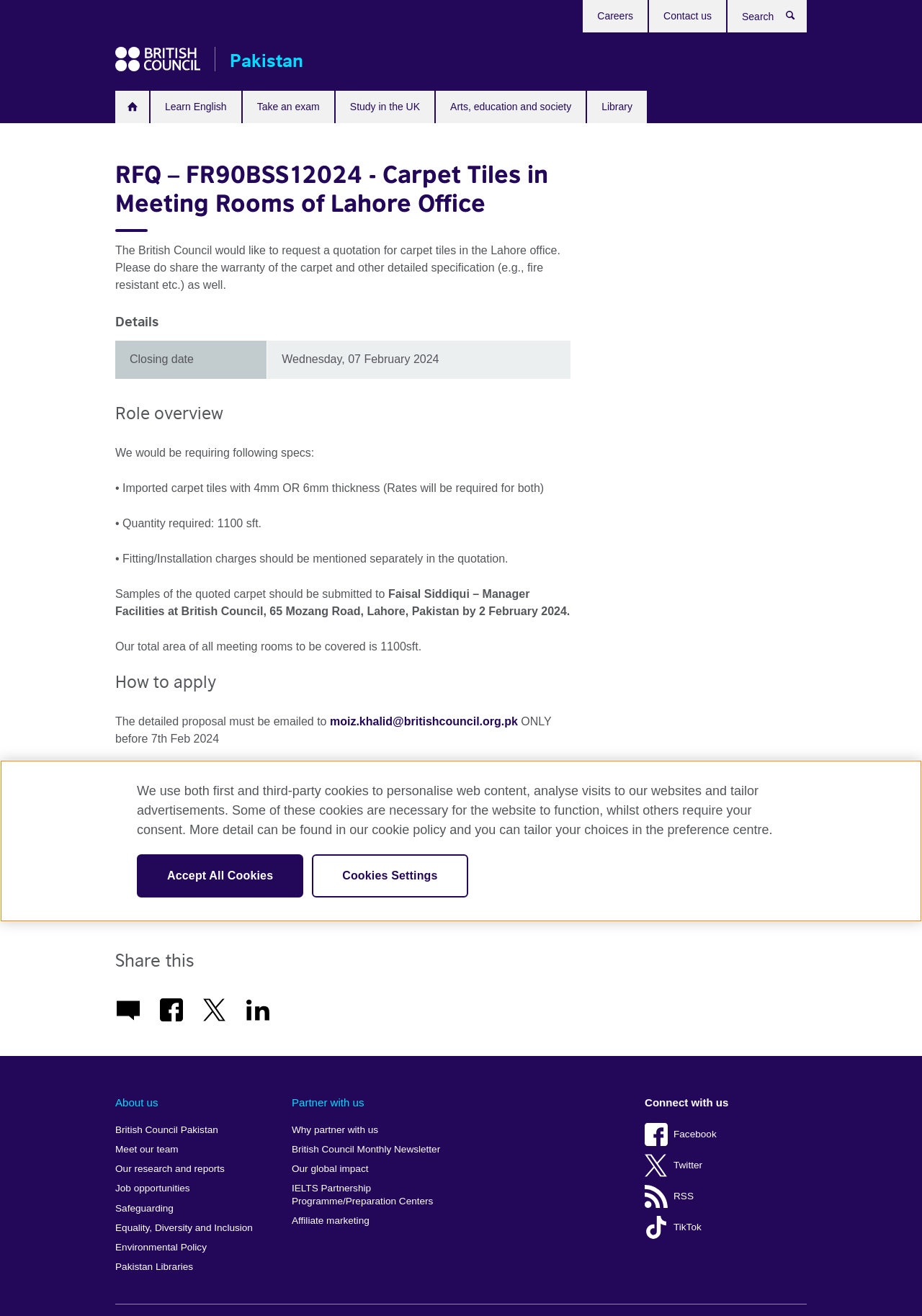What is the required quantity of carpet tiles? Based on the screenshot, please respond with a single word or phrase.

1100 sft